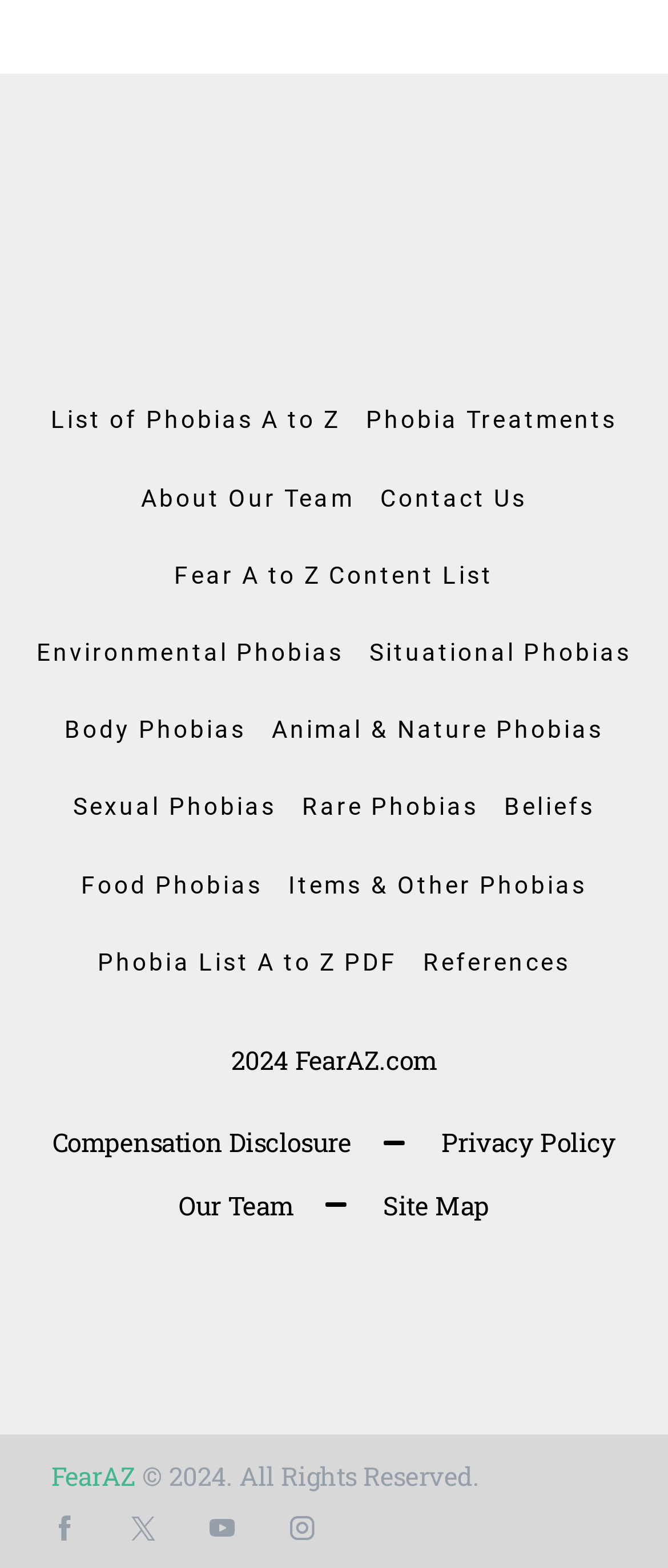Identify the bounding box of the UI component described as: "Animal & Nature Phobias".

[0.407, 0.441, 0.904, 0.49]